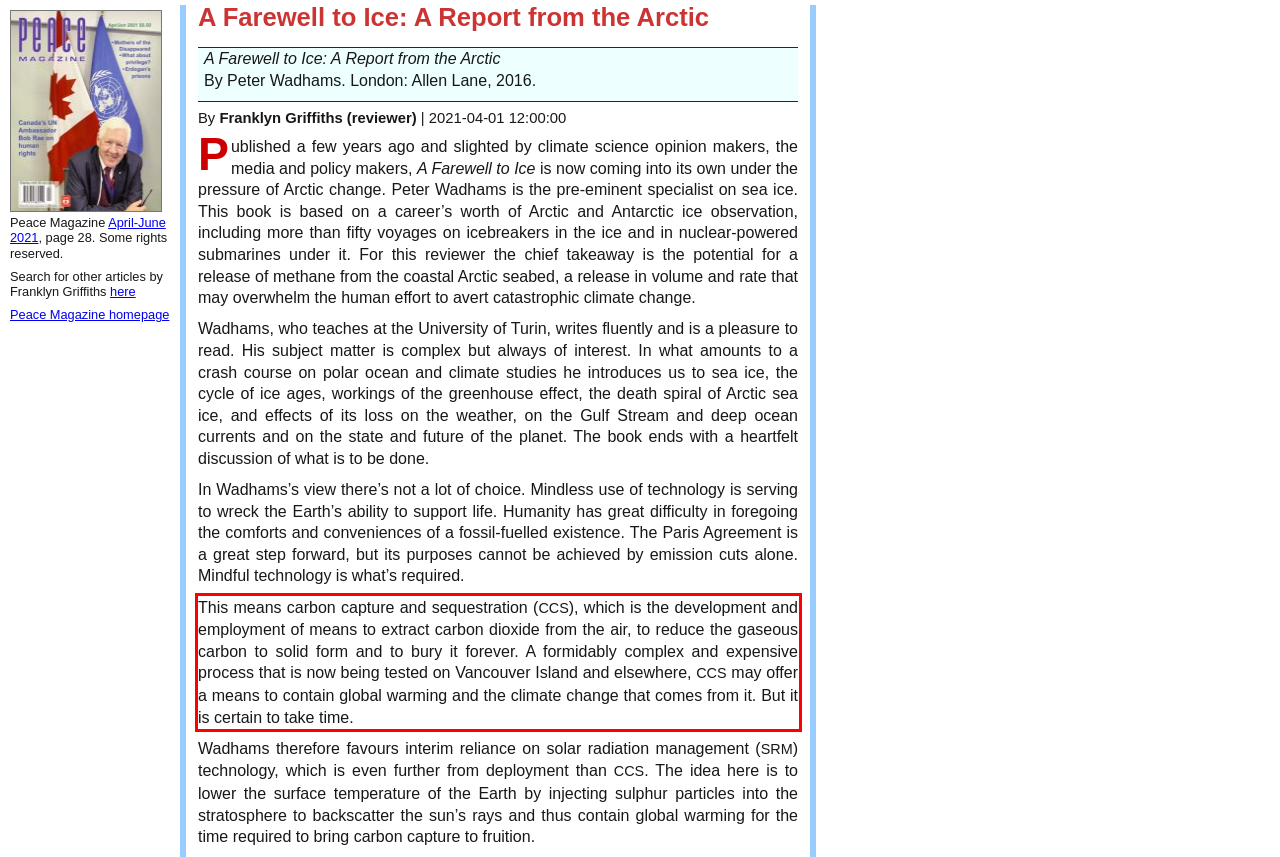Please identify and extract the text content from the UI element encased in a red bounding box on the provided webpage screenshot.

This means carbon capture and sequestration (CCS), which is the development and employment of means to extract carbon dioxide from the air, to reduce the gaseous carbon to solid form and to bury it forever. A formidably complex and expensive process that is now being tested on Vancouver Island and elsewhere, CCS may offer a means to contain global warming and the climate change that comes from it. But it is certain to take time.